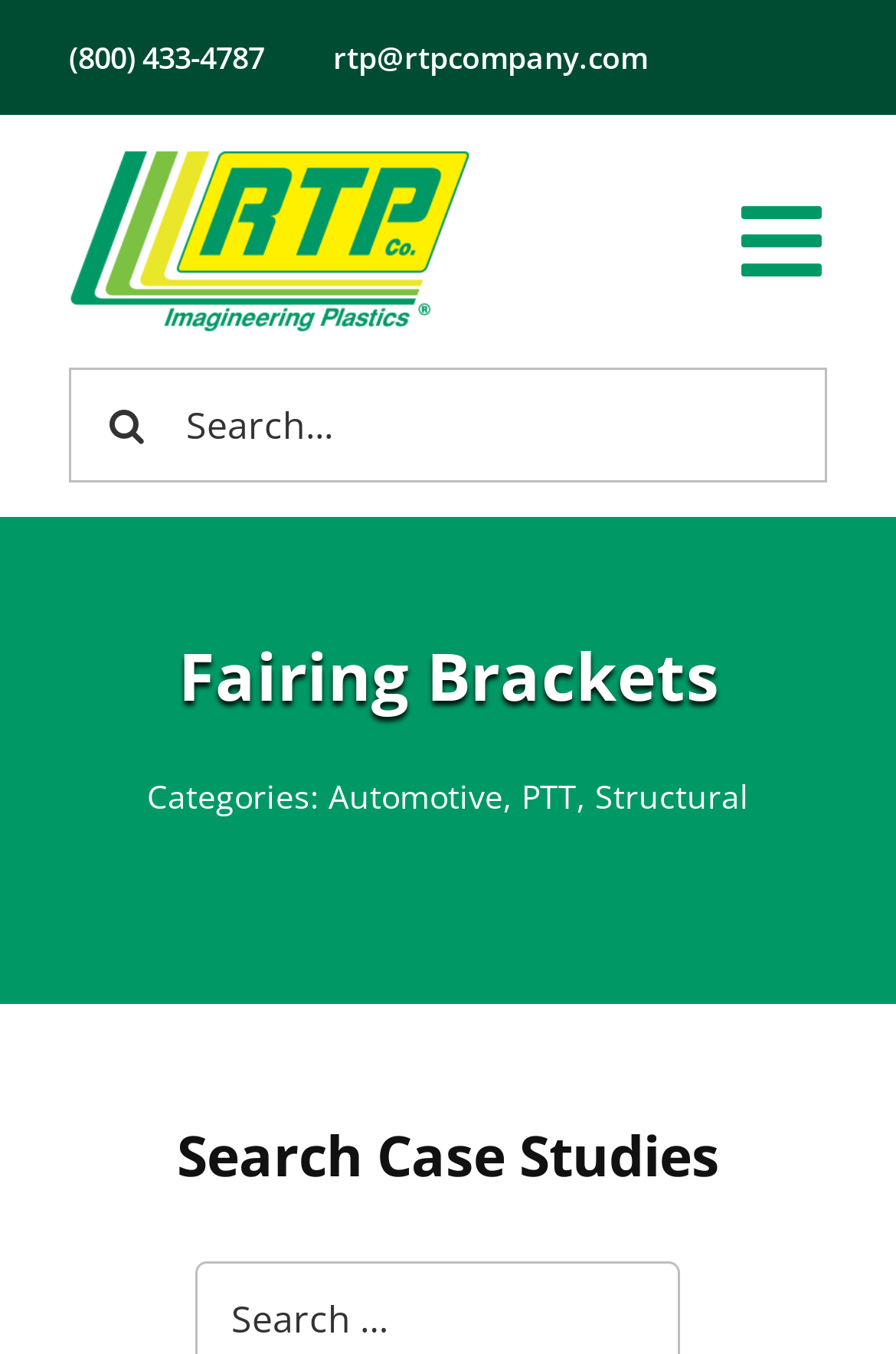Deliver a detailed narrative of the webpage's visual and textual elements.

The webpage is about Fairing Brackets, with a focus on RTP Company. At the top left, there is a navigation menu with contact information, including a phone number and email address. Next to it is the RTP Company logo, which is an image. 

Below the logo, there is a main navigation menu that takes up most of the top section of the page. It has a toggle button to expand or collapse the menu. 

On the left side of the page, there is a search bar with a search button and a magnifying glass icon. The search bar has a label "Search for:" and a text input field. 

The main content of the page starts with a heading "Fairing Brackets" followed by a section with categories, including "Automotive", "PTT", and "Structural", which are all links. 

At the bottom of the page, there is a heading "Search Case Studies".